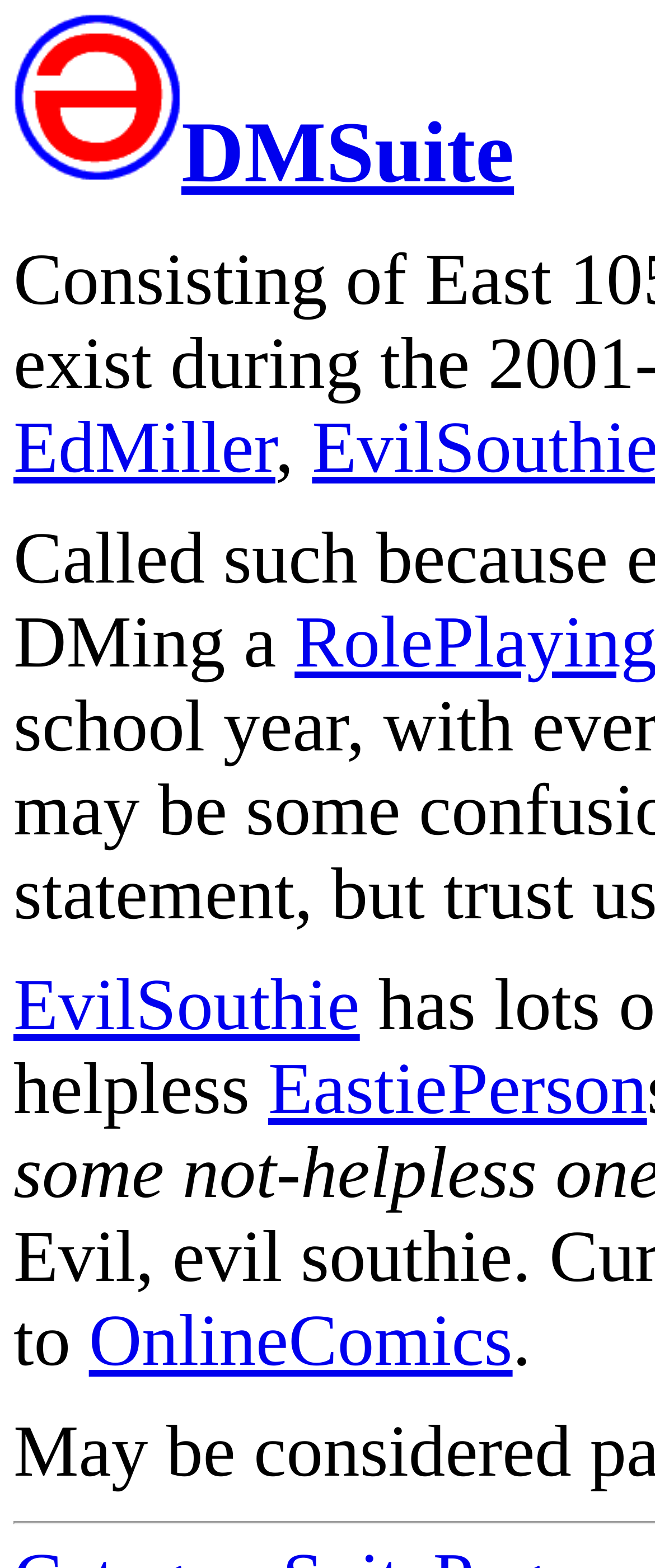What is the last link on the webpage?
Using the information from the image, provide a comprehensive answer to the question.

By examining the y2 coordinates of the links, I can determine their vertical positions. The link with the largest y2 coordinate is 'OnlineComics', which means it is the last link on the webpage.